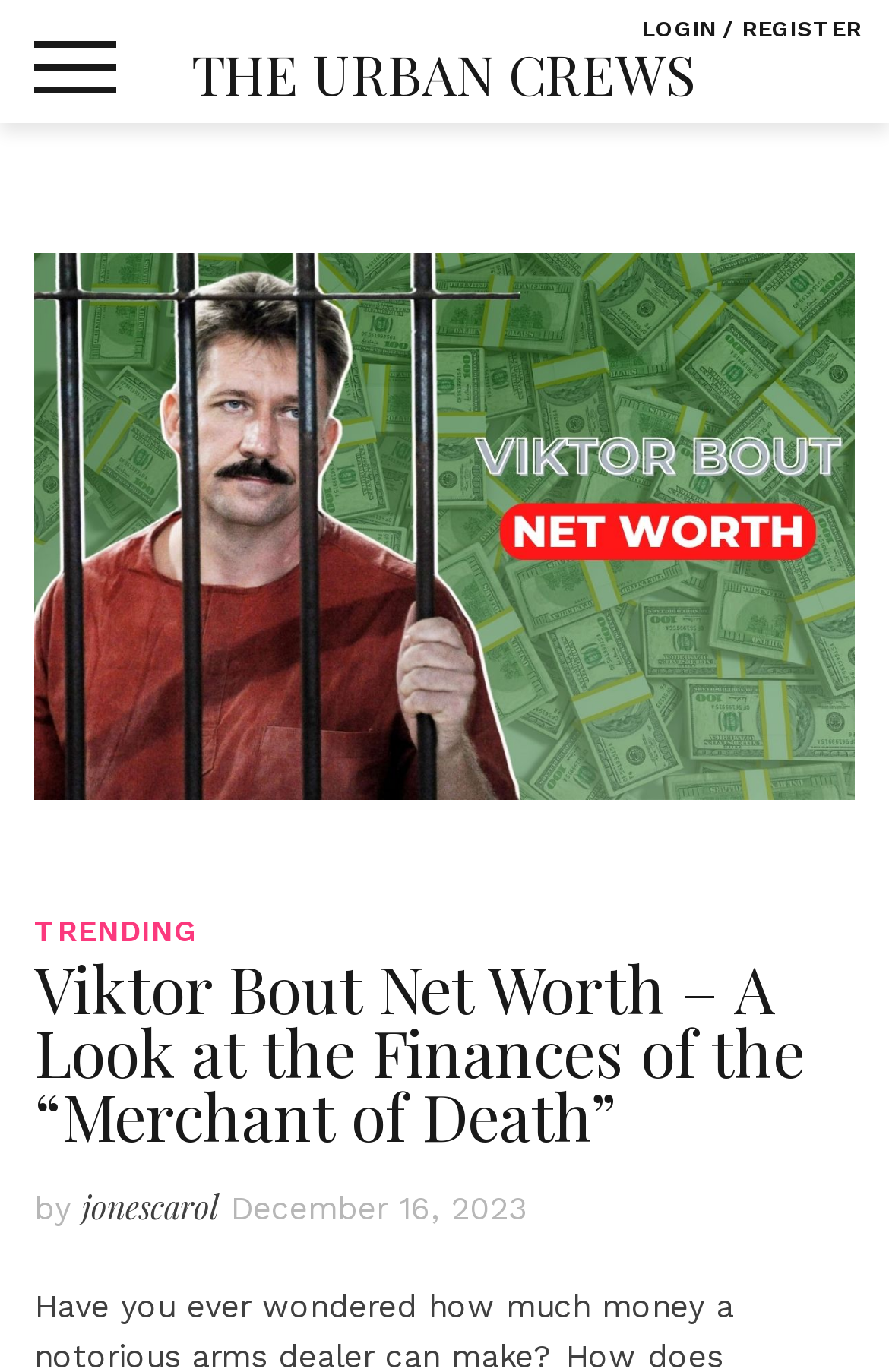Summarize the webpage comprehensively, mentioning all visible components.

The webpage is about Viktor Bout, the infamous "Merchant of Death", and his net worth. At the top left corner, there is a button to toggle the mobile menu. Next to it, on the top right corner, there is a link to "THE URBAN CREWS". 

Below the top section, there is a large figure that occupies most of the width, containing an image related to Viktor Bout Net Worth. Above the image, there is a header section with a link to "TRENDING" on the left side, and a heading that reads "Viktor Bout Net Worth – A Look at the Finances of the “Merchant of Death”" on the right side. 

Under the heading, there is a byline section with the text "by" followed by a link to the author "jonescarol", and a link to the publication date "December 16, 2023". The webpage appears to be an article or blog post about Viktor Bout's net worth and finances.